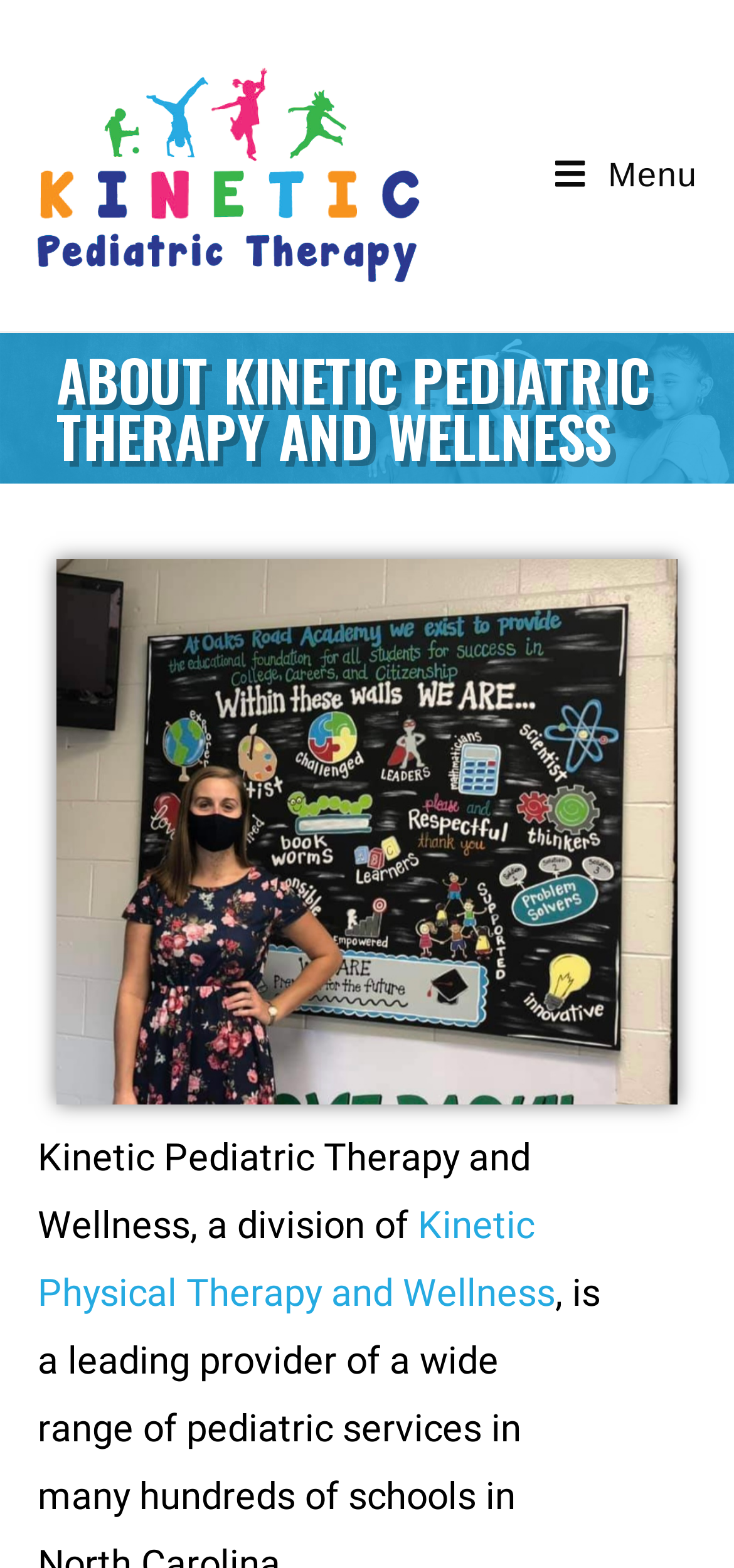How many links are there in the top section?
Look at the image and respond with a one-word or short phrase answer.

2